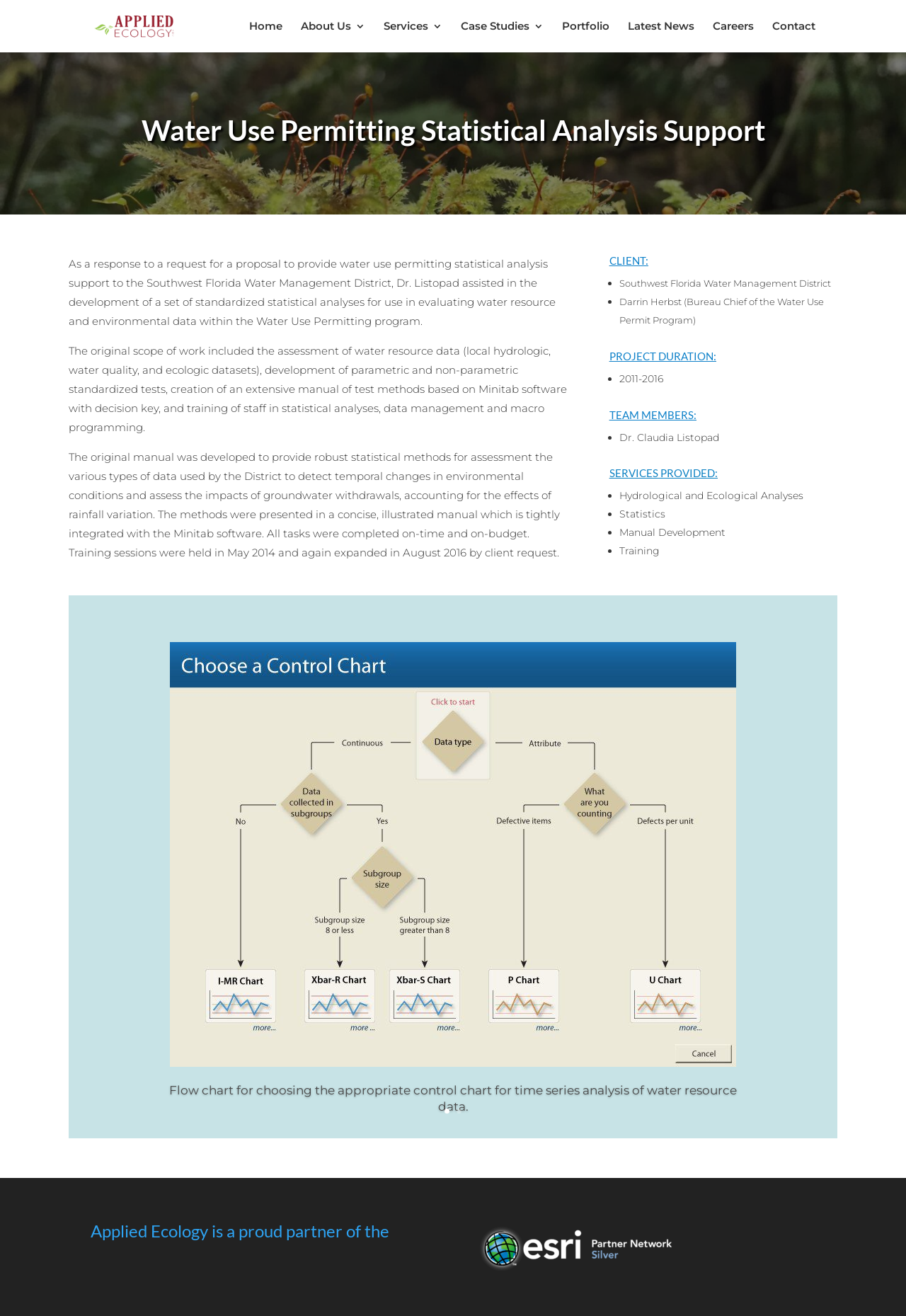Find the bounding box coordinates of the area that needs to be clicked in order to achieve the following instruction: "Click on the '4' link". The coordinates should be specified as four float numbers between 0 and 1, i.e., [left, top, right, bottom].

[0.059, 0.646, 0.096, 0.672]